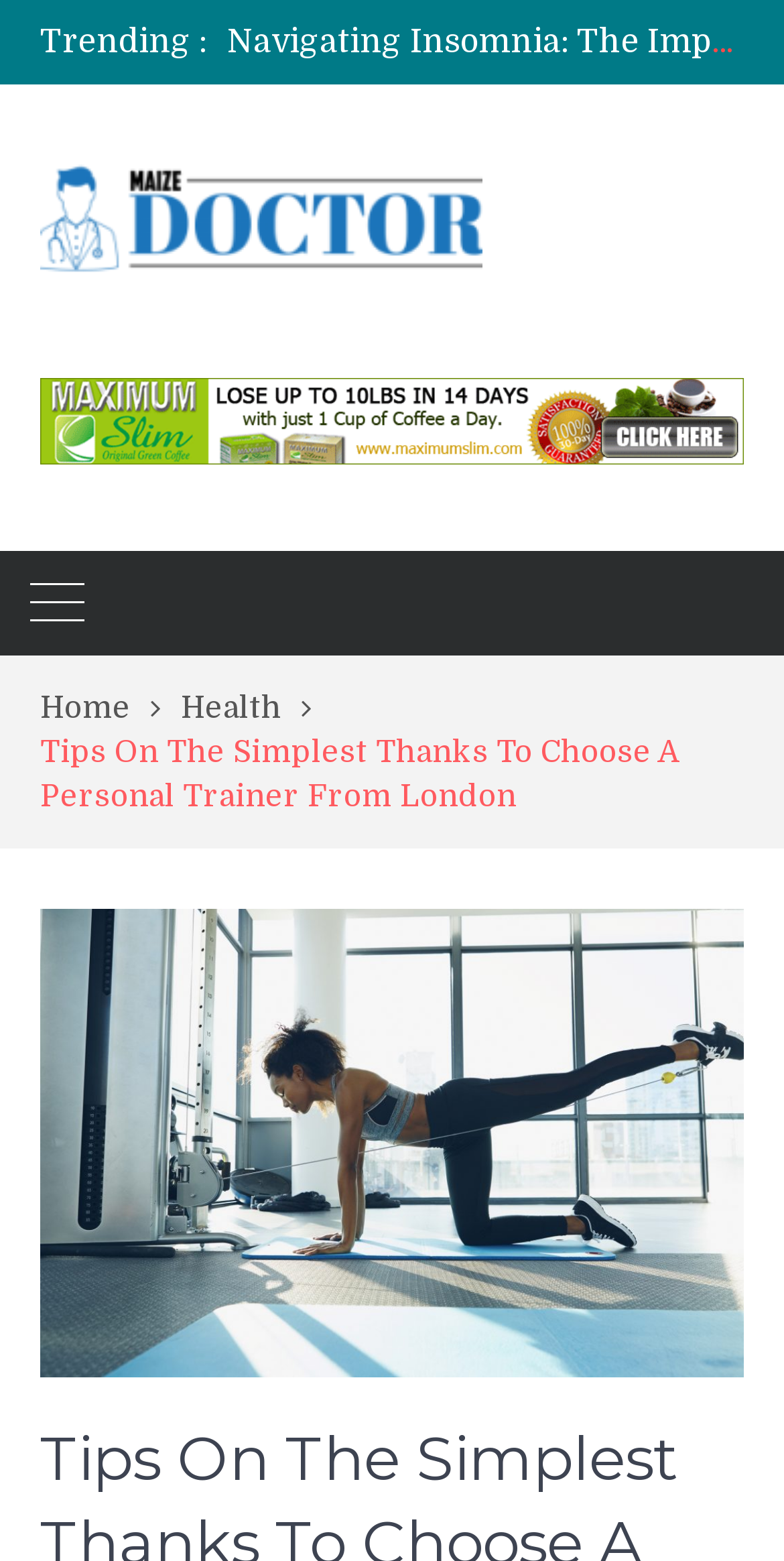Identify the bounding box of the HTML element described here: "Health". Provide the coordinates as four float numbers between 0 and 1: [left, top, right, bottom].

[0.231, 0.441, 0.423, 0.465]